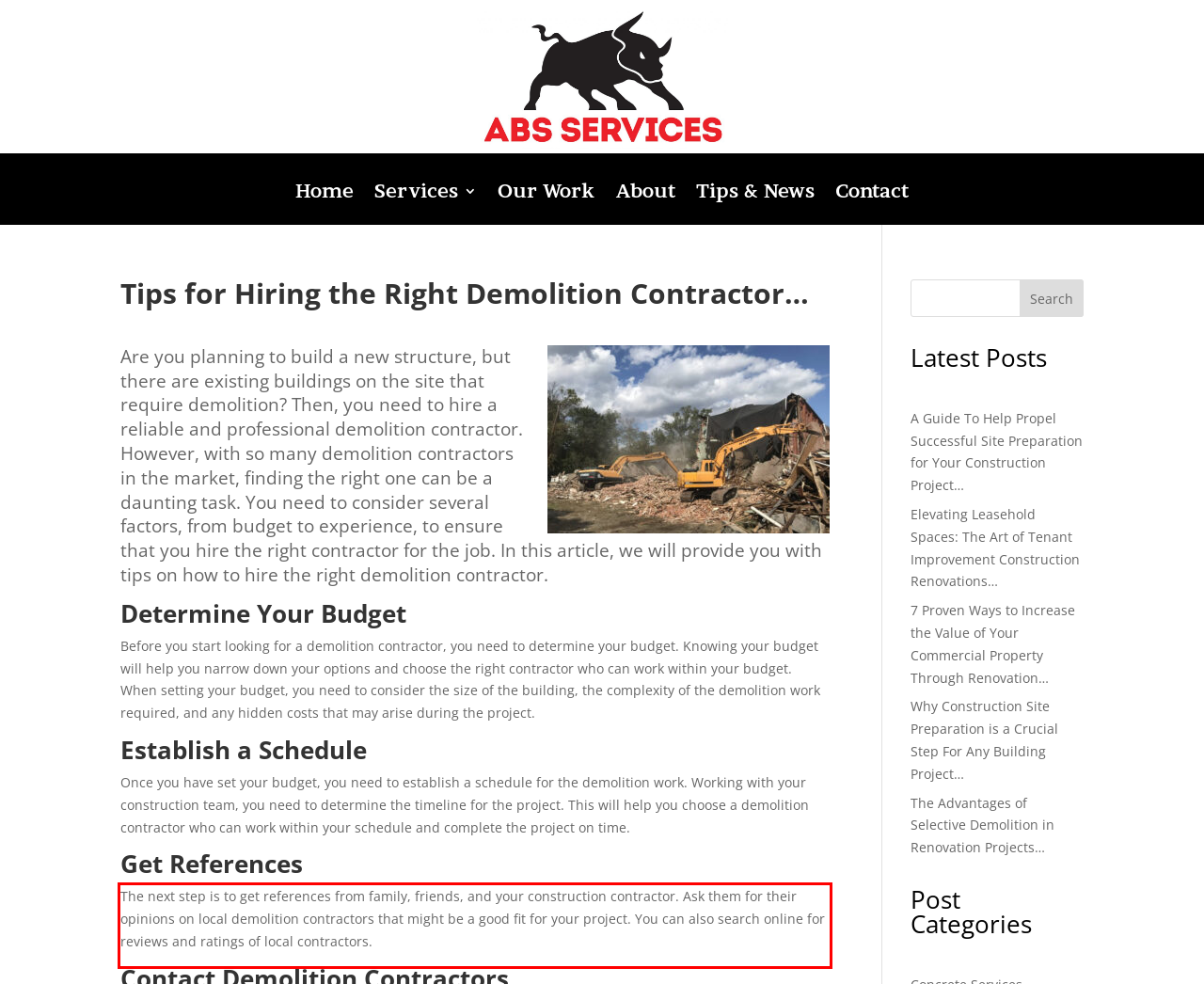Please perform OCR on the UI element surrounded by the red bounding box in the given webpage screenshot and extract its text content.

The next step is to get references from family, friends, and your construction contractor. Ask them for their opinions on local demolition contractors that might be a good fit for your project. You can also search online for reviews and ratings of local contractors.